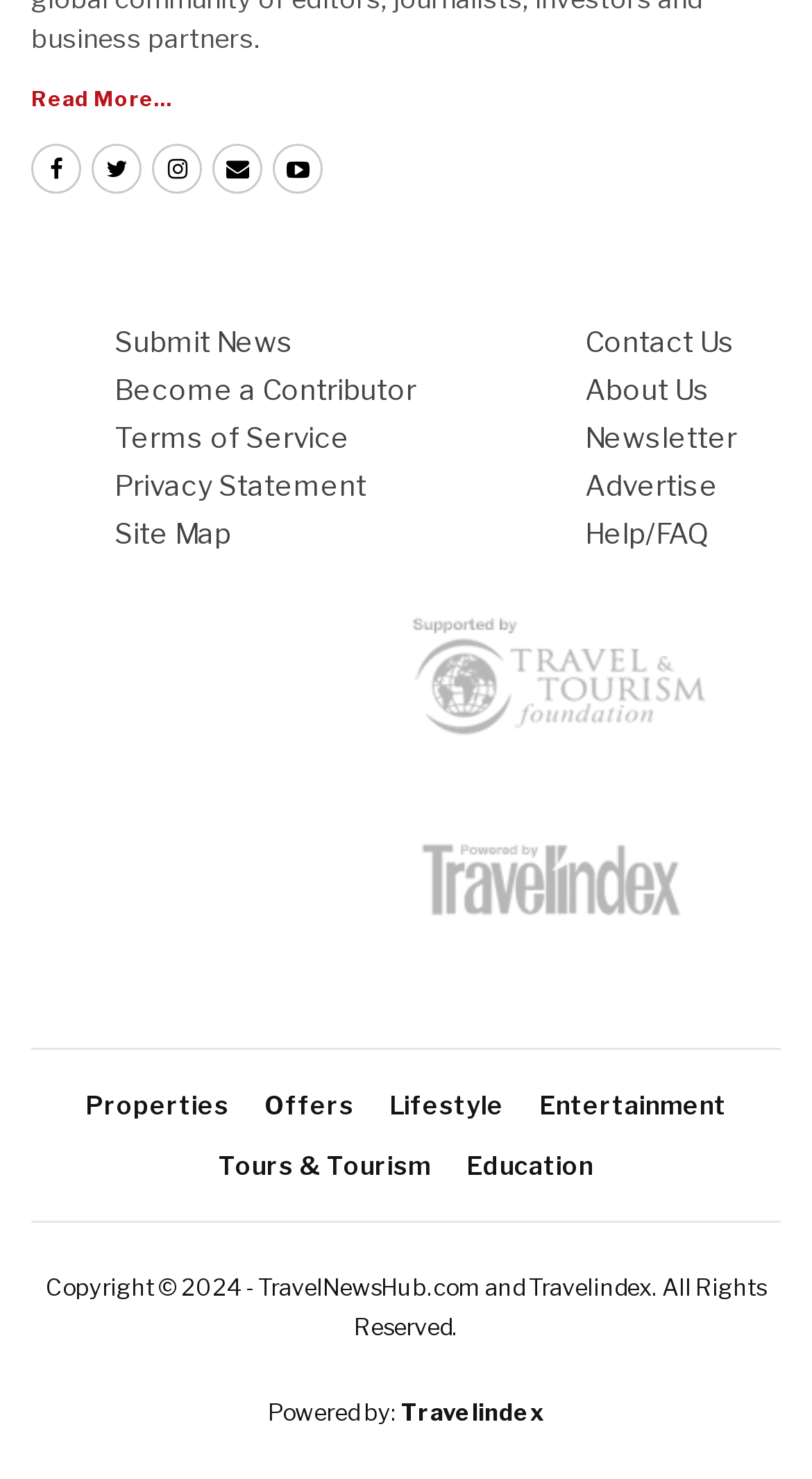Identify the bounding box of the HTML element described here: "Terms of Service". Provide the coordinates as four float numbers between 0 and 1: [left, top, right, bottom].

[0.141, 0.284, 0.431, 0.307]